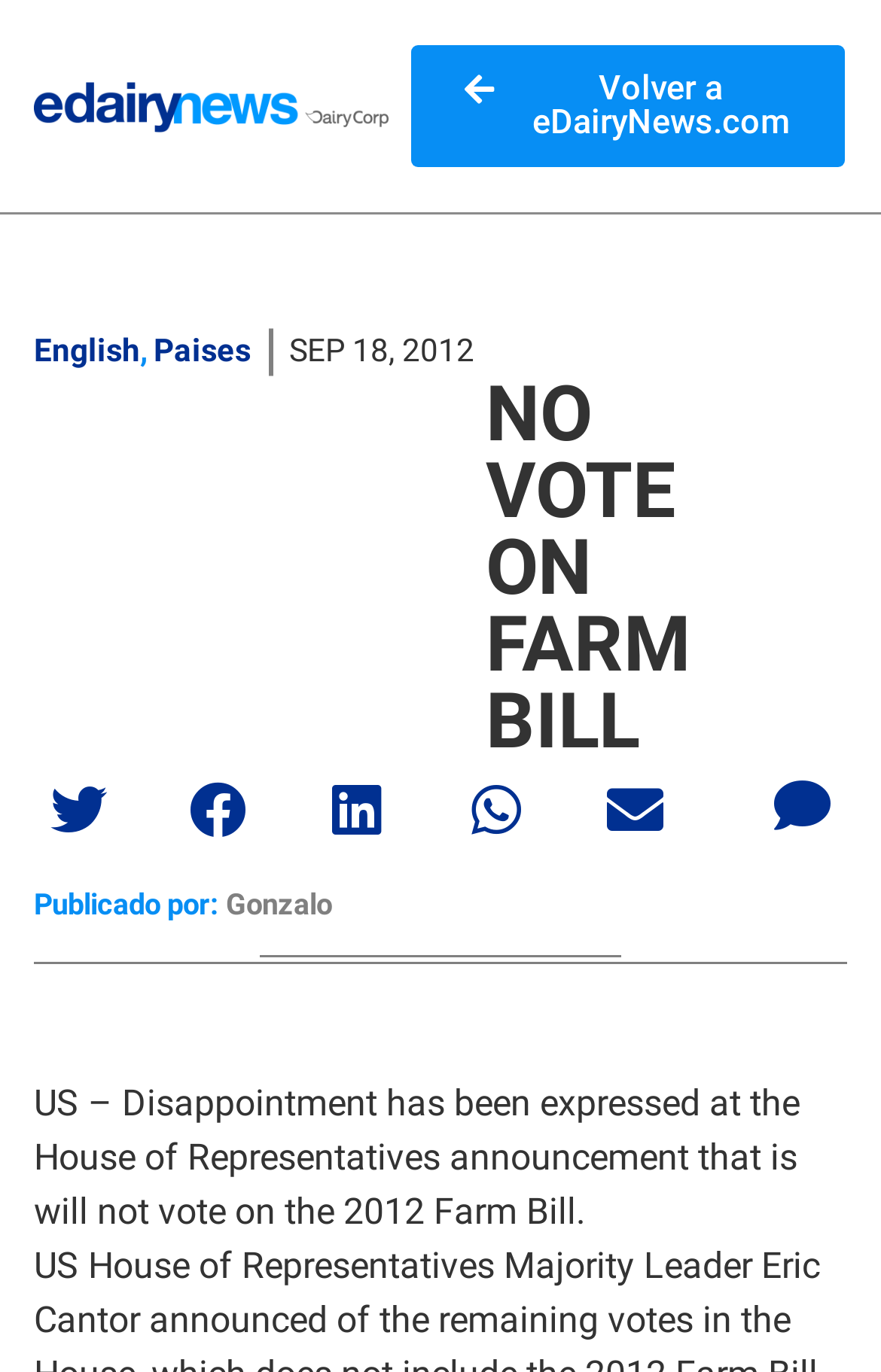Give the bounding box coordinates for the element described by: "value="Send"".

None